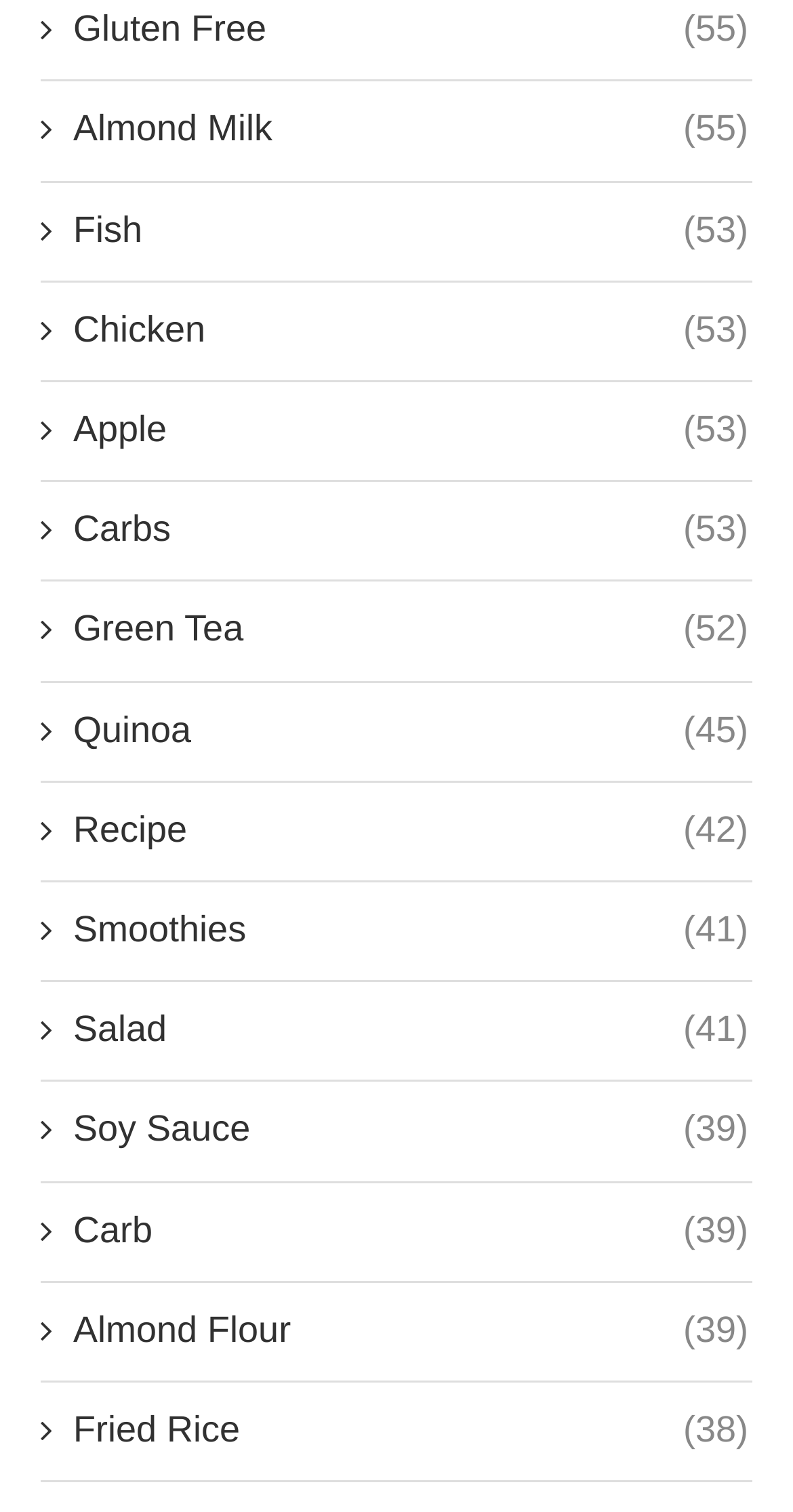Is there a food category related to drinks?
Based on the image, answer the question with as much detail as possible.

I scanned the list of food categories and found 'Green Tea' and 'Almond Milk', which are both related to drinks, so the answer is yes.